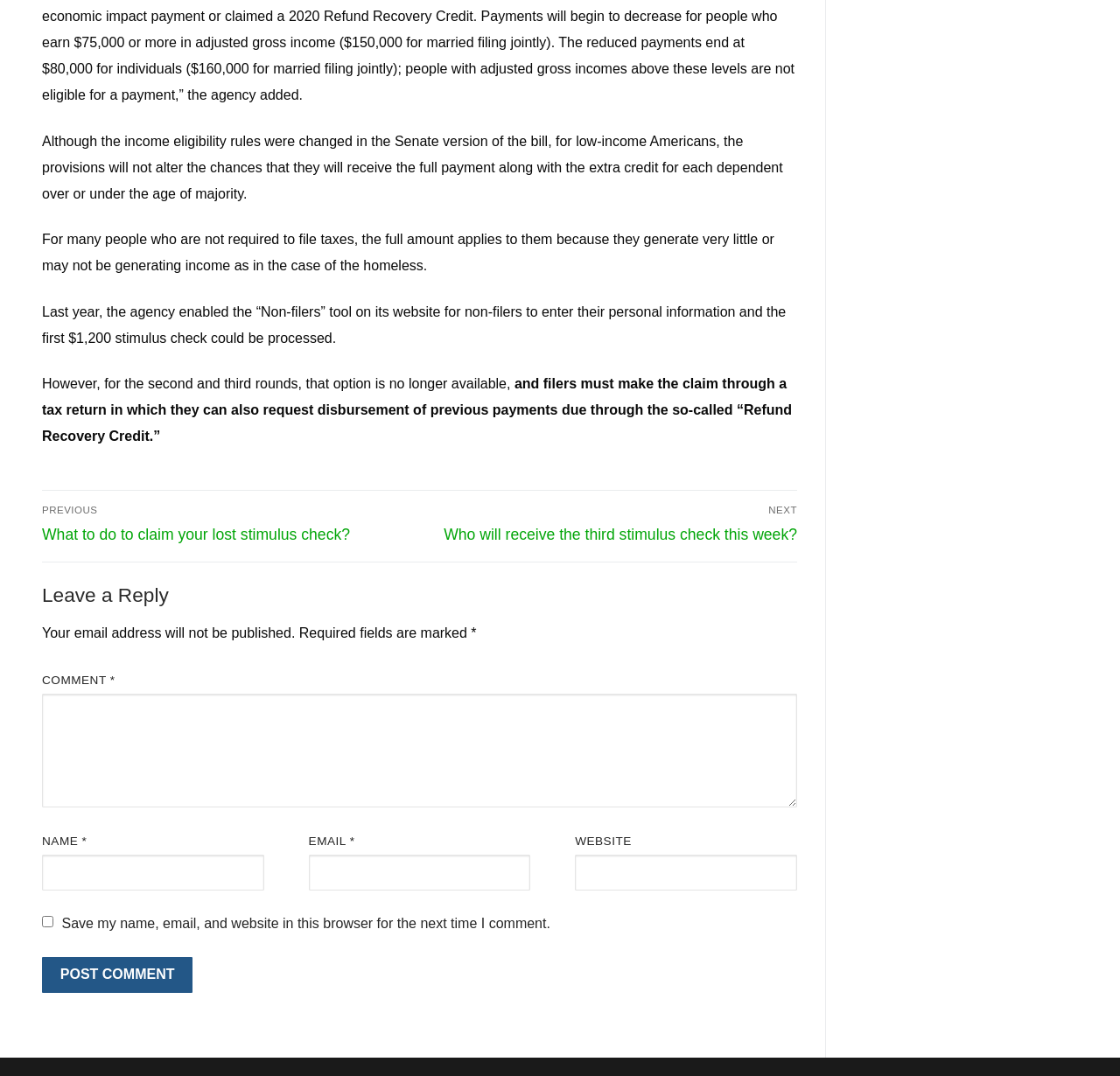Based on the image, give a detailed response to the question: What is the purpose of the 'Non-filers' tool?

The purpose of the 'Non-filers' tool can be understood from the static text element that mentions it, which states that non-filers can use the tool to enter their personal information and process the first $1,200 stimulus check.